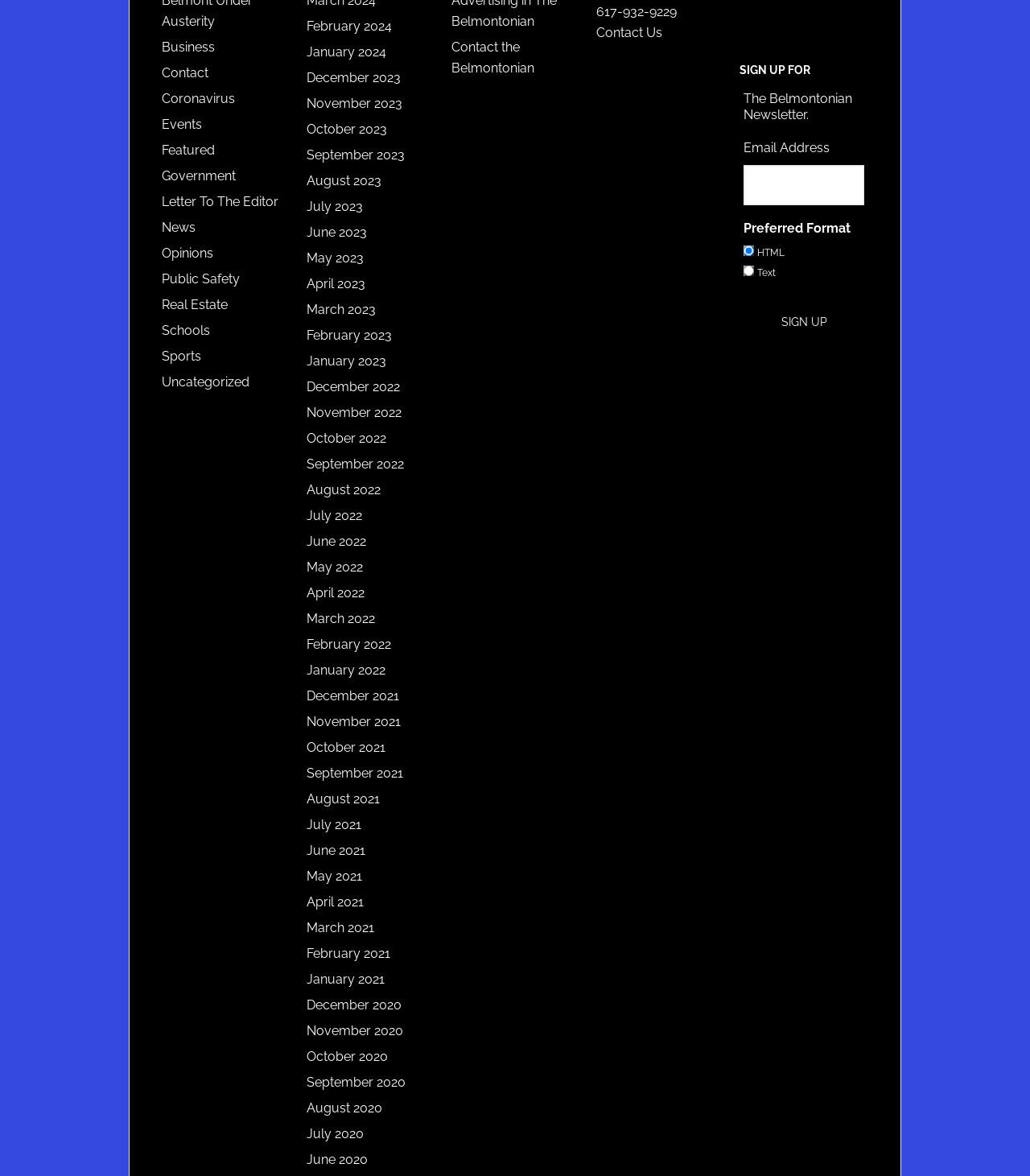Please provide a comprehensive answer to the question below using the information from the image: What is the theme of the links in the top left section?

The links in the top left section have categories such as 'Business', 'Government', 'News', etc. which suggests that the theme of these links is to categorize news articles or content.